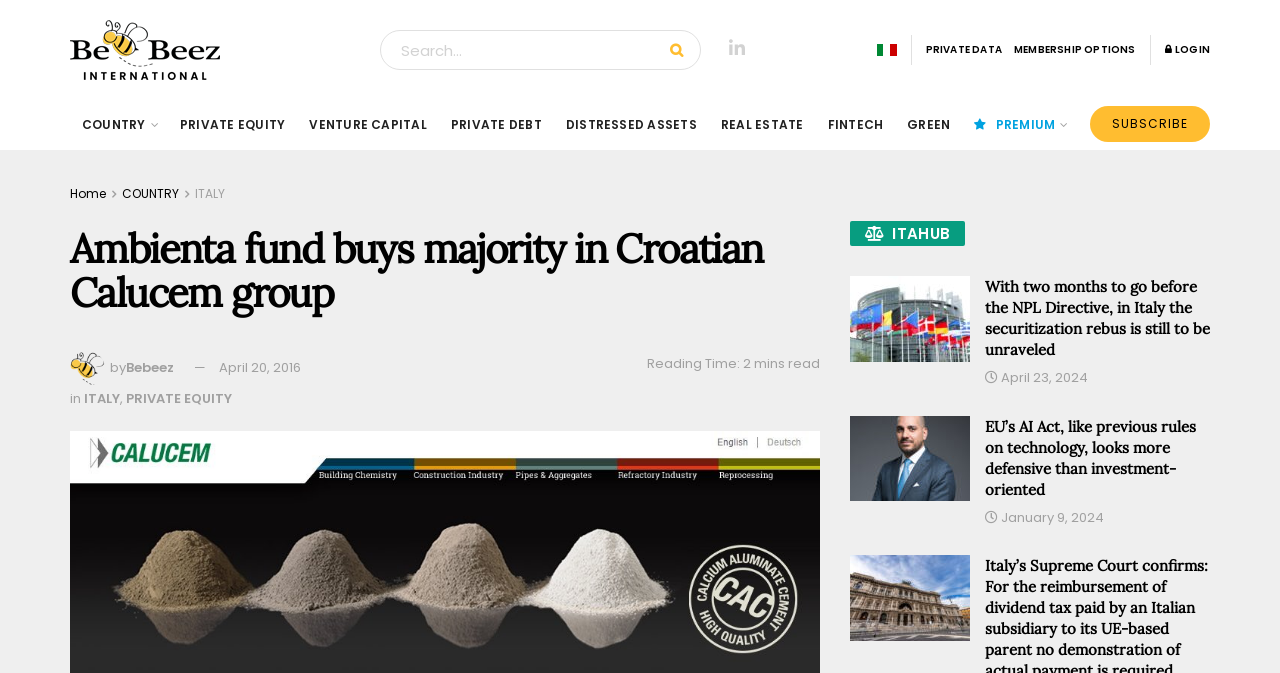What is the category of the article with the title 'EU’s AI Act, like previous rules on technology, looks more defensive than investment-oriented'?
Refer to the image and answer the question using a single word or phrase.

PRIVATE EQUITY